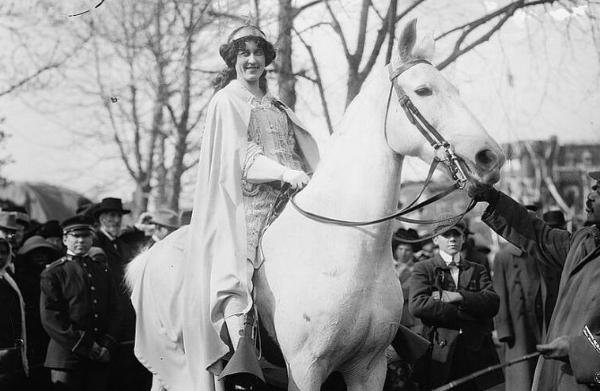Answer the question with a single word or phrase: 
What is the woman wearing on her head?

A hat